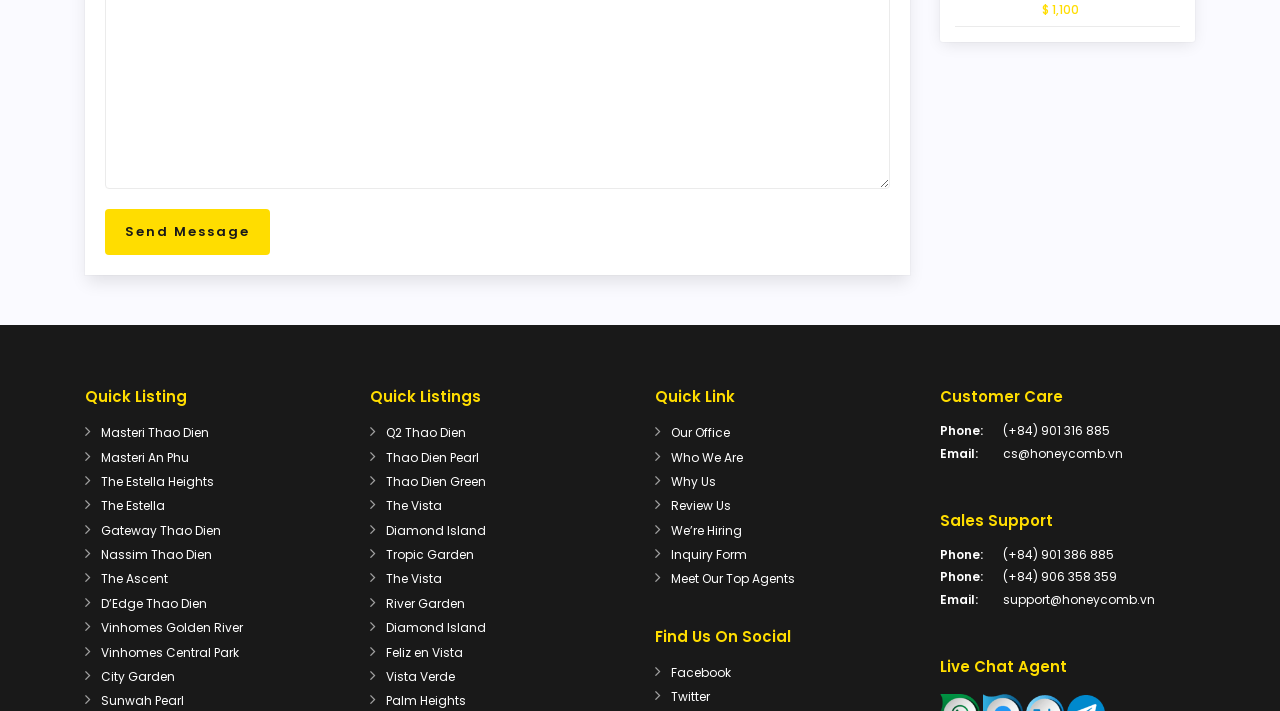Give a one-word or one-phrase response to the question: 
What is the price of the listing?

$ 1,100